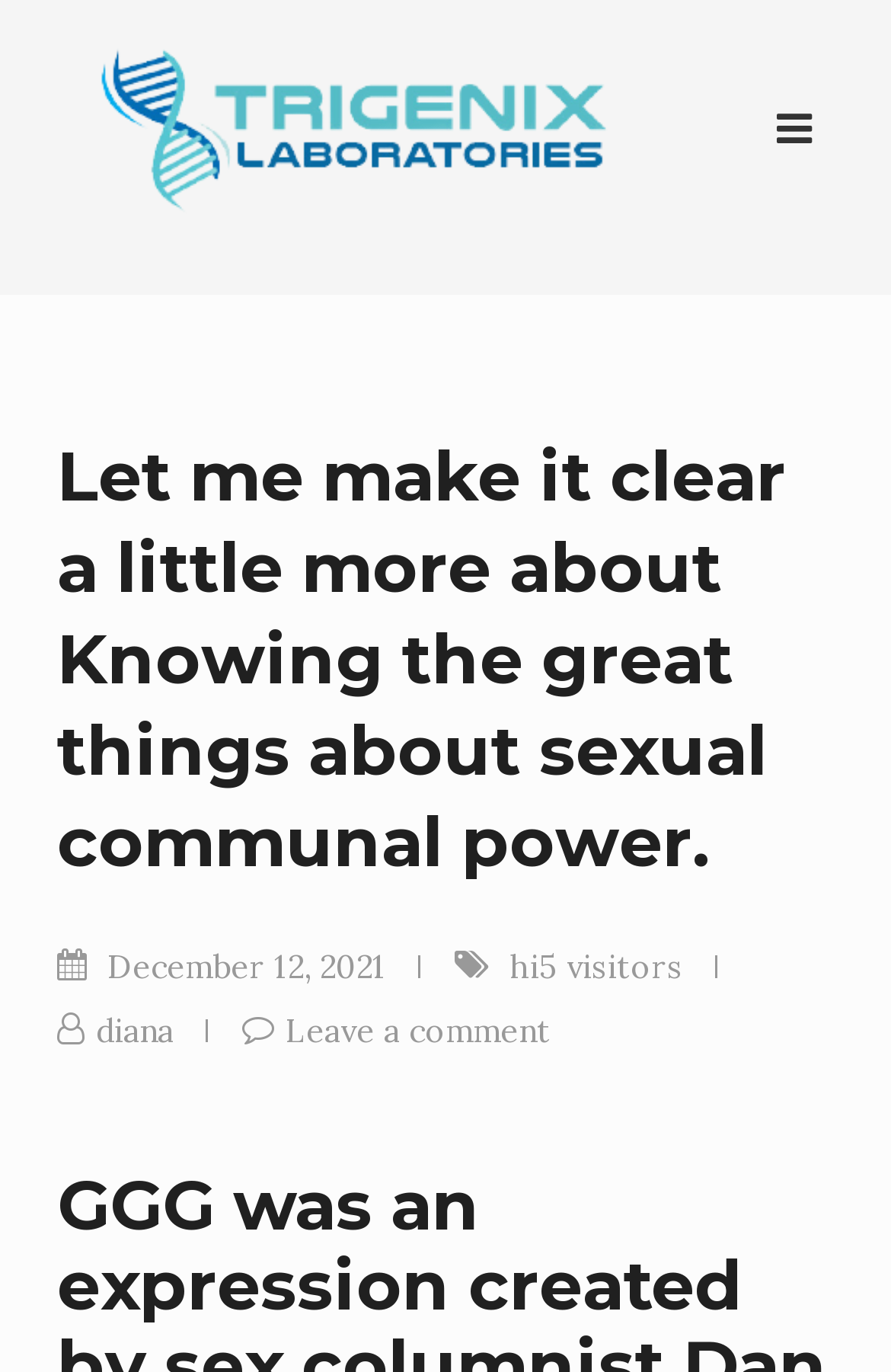Find the headline of the webpage and generate its text content.

Let me make it clear a little more about Knowing the great things about sexual communal power.